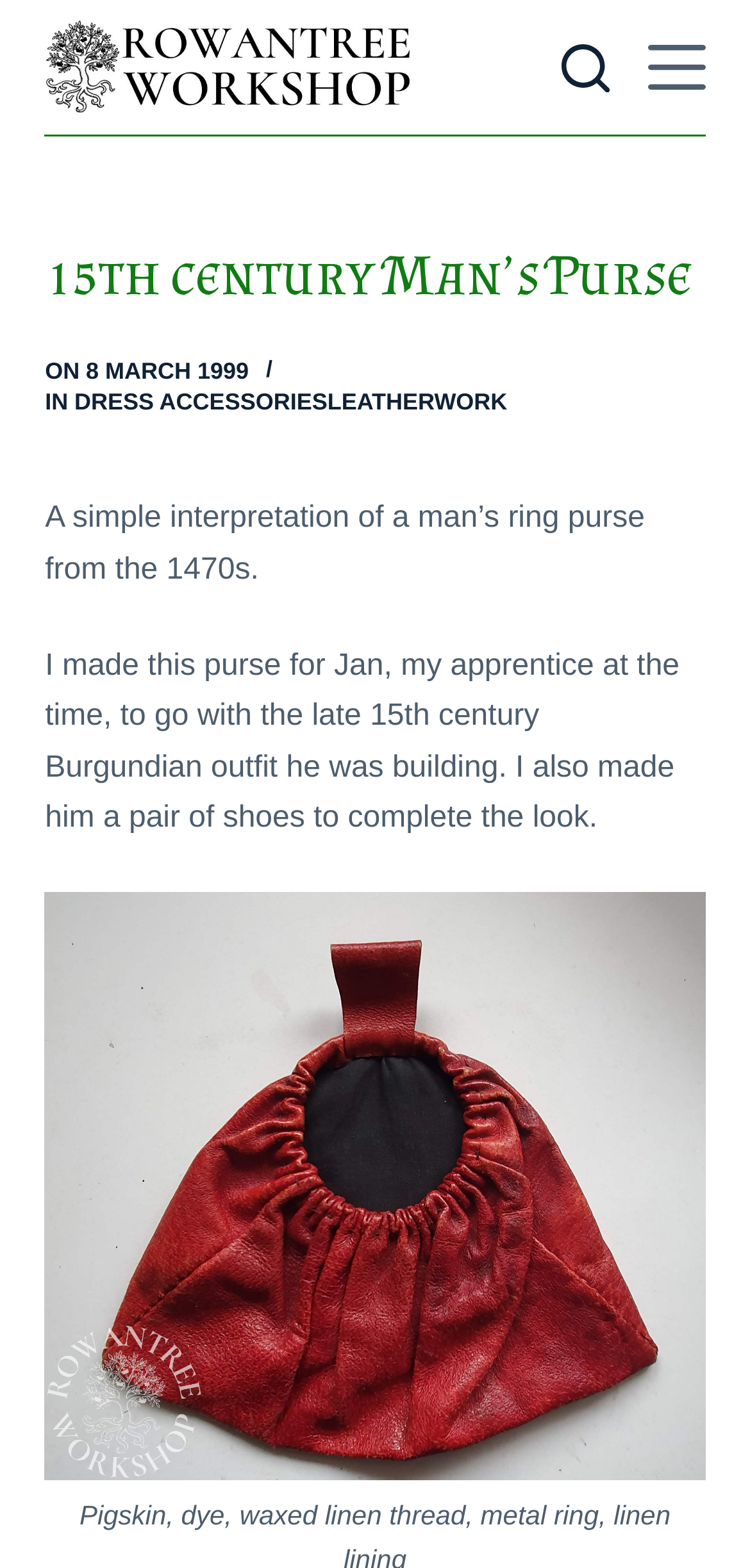What is the purpose of the purse?
Give a detailed response to the question by analyzing the screenshot.

I found the purpose of the purse by reading the static text that says 'I made this purse for Jan, my apprentice at the time, to go with the late 15th century Burgundian outfit he was building'.